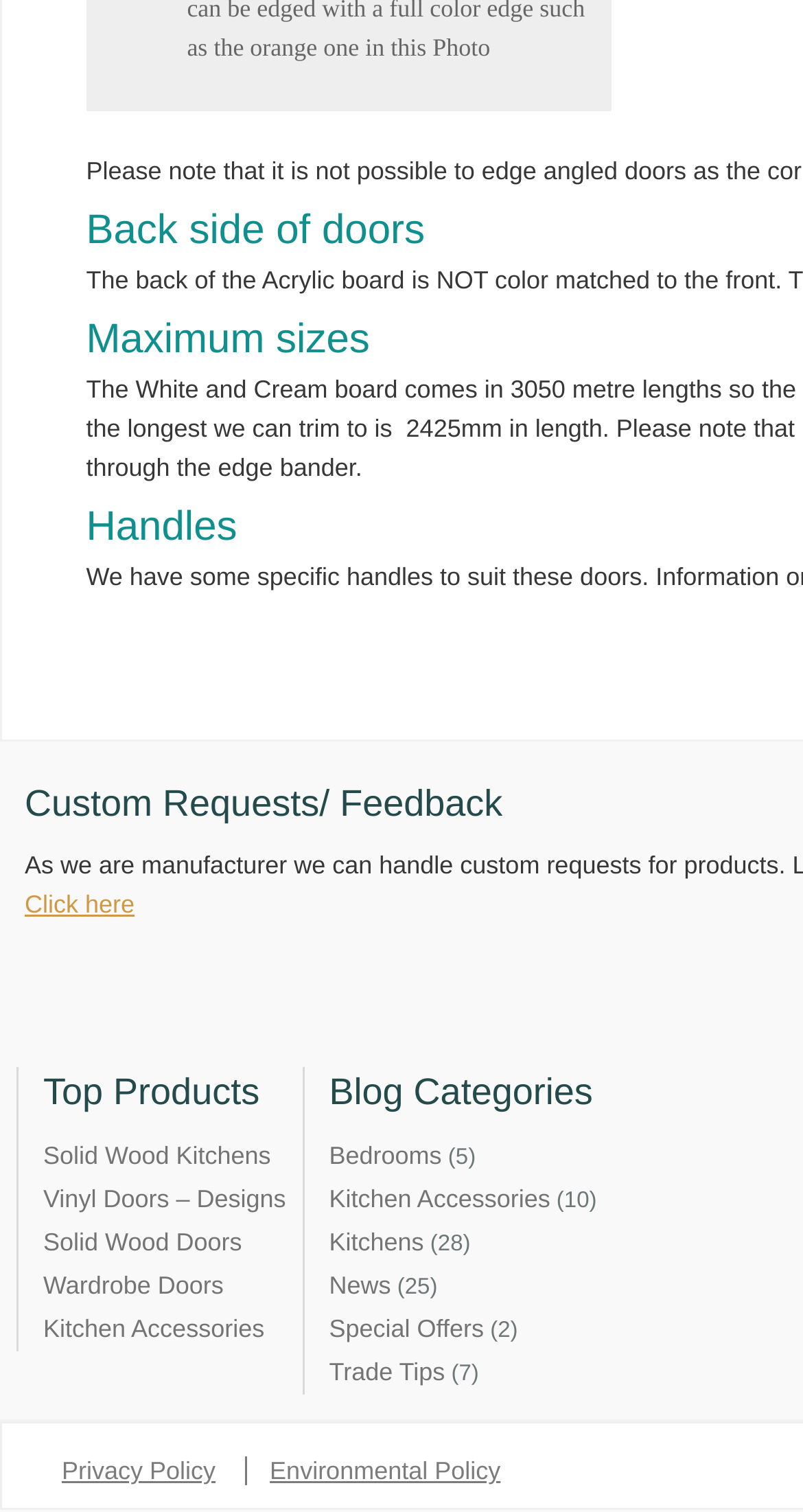Locate the bounding box coordinates of the area you need to click to fulfill this instruction: 'Check Privacy Policy'. The coordinates must be in the form of four float numbers ranging from 0 to 1: [left, top, right, bottom].

[0.074, 0.963, 0.297, 0.983]